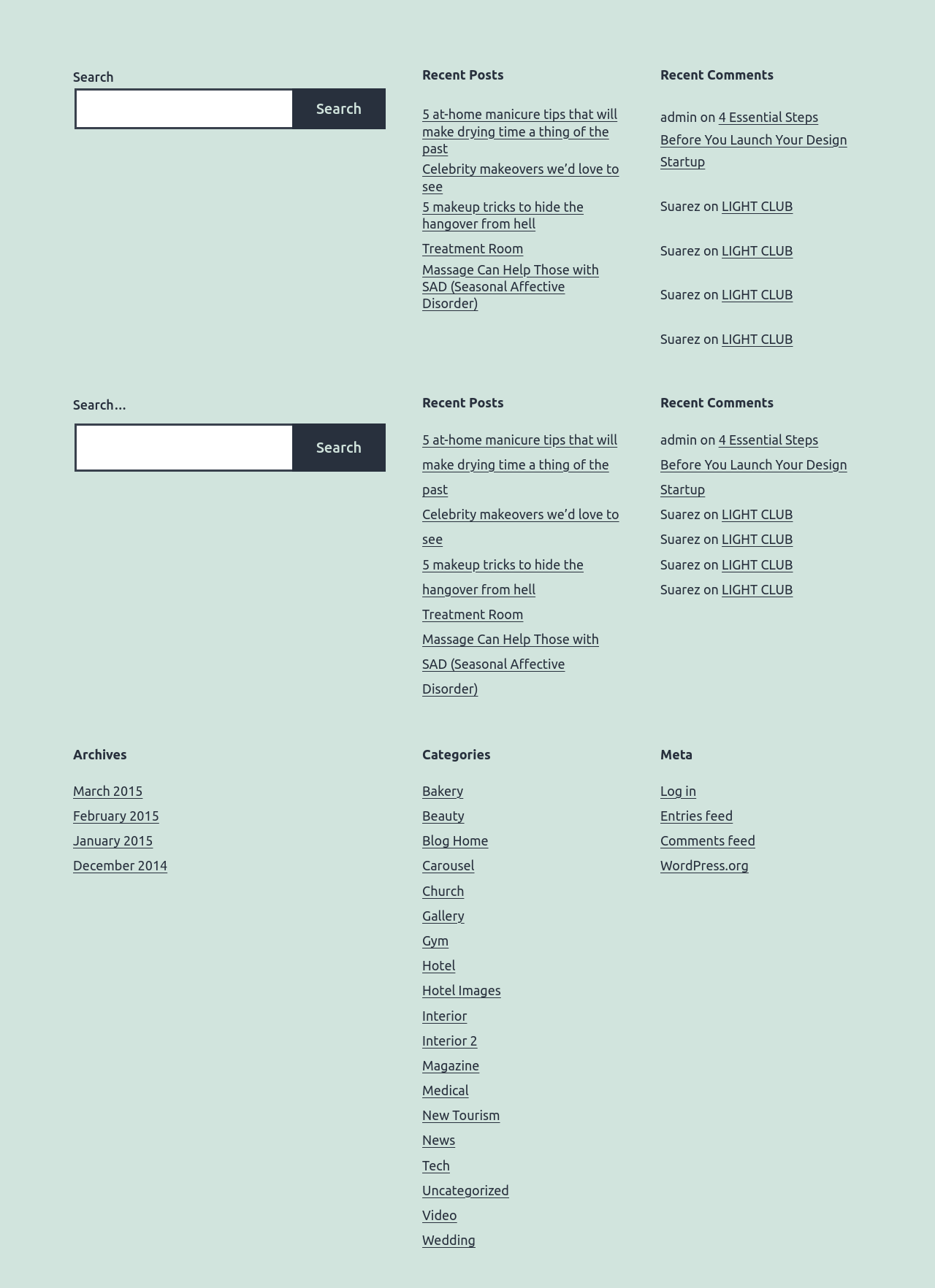Using the details in the image, give a detailed response to the question below:
How many comments are listed under 'Recent Comments'?

Under the 'Recent Comments' heading, there are four articles listed, each with a username and a link to the comment. This suggests that there are four comments listed under 'Recent Comments'.